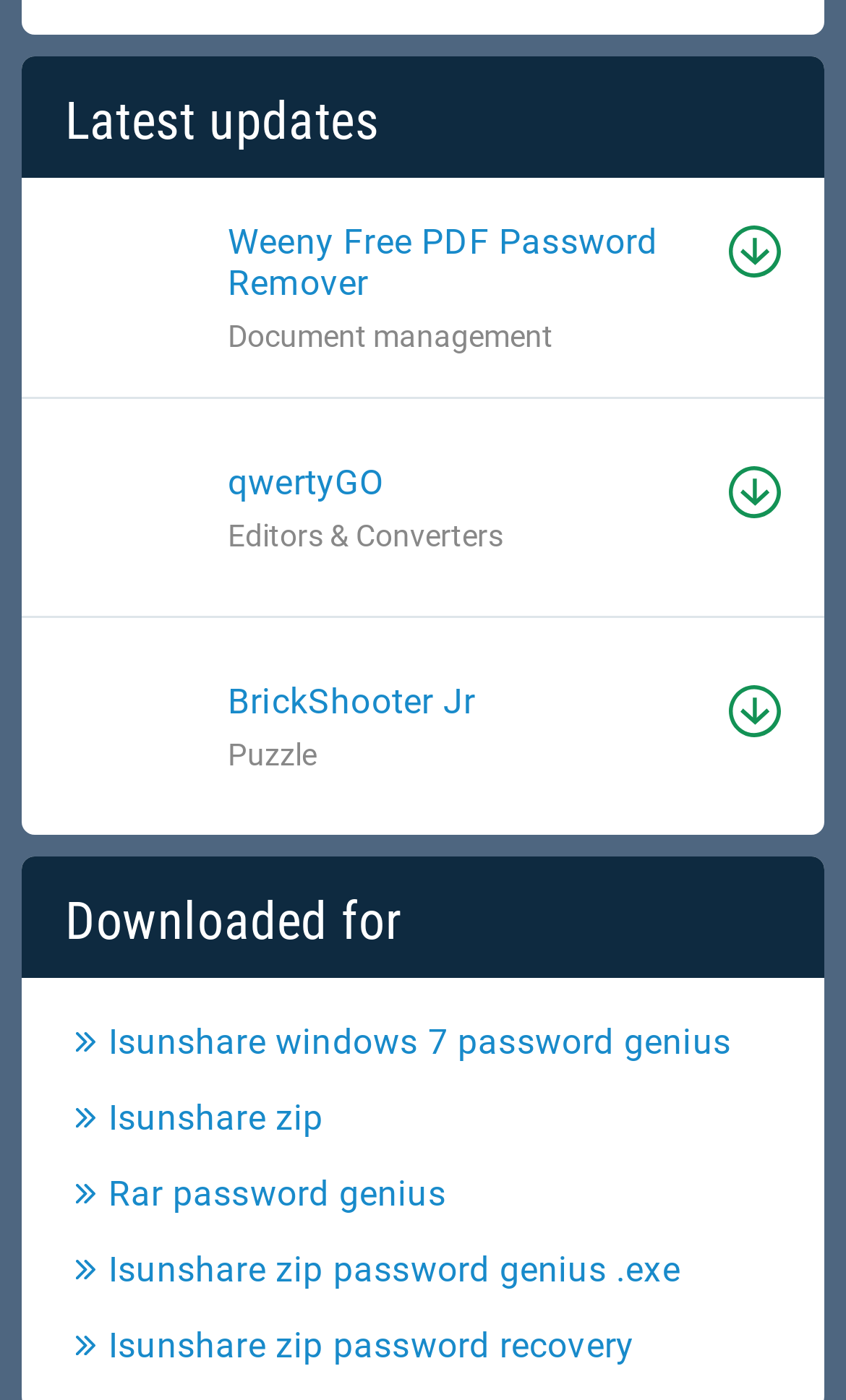Please determine the bounding box coordinates of the element's region to click in order to carry out the following instruction: "Visit qwertyGO website". The coordinates should be four float numbers between 0 and 1, i.e., [left, top, right, bottom].

[0.269, 0.33, 0.831, 0.36]